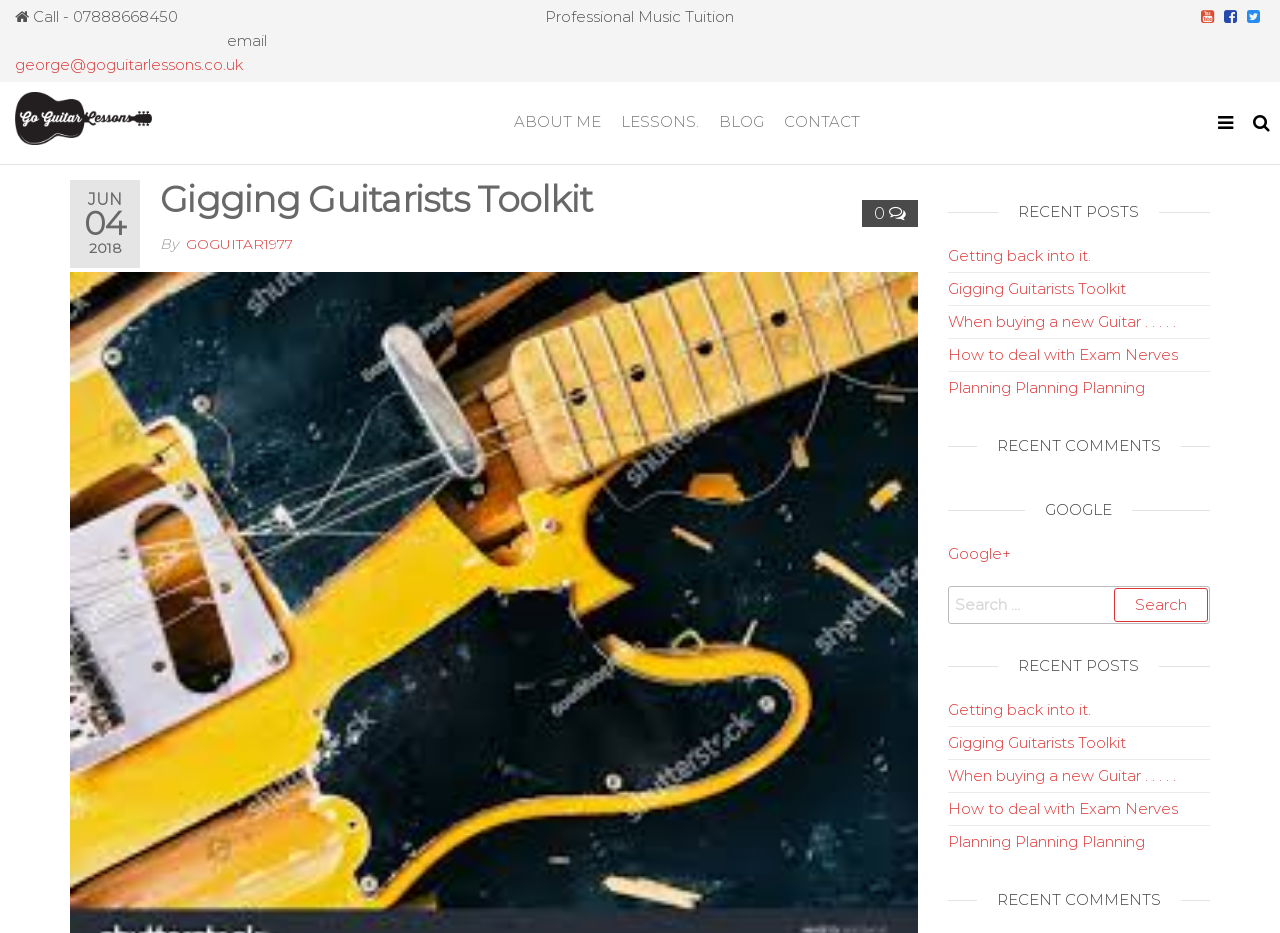Respond with a single word or phrase:
How many recent posts are listed?

5